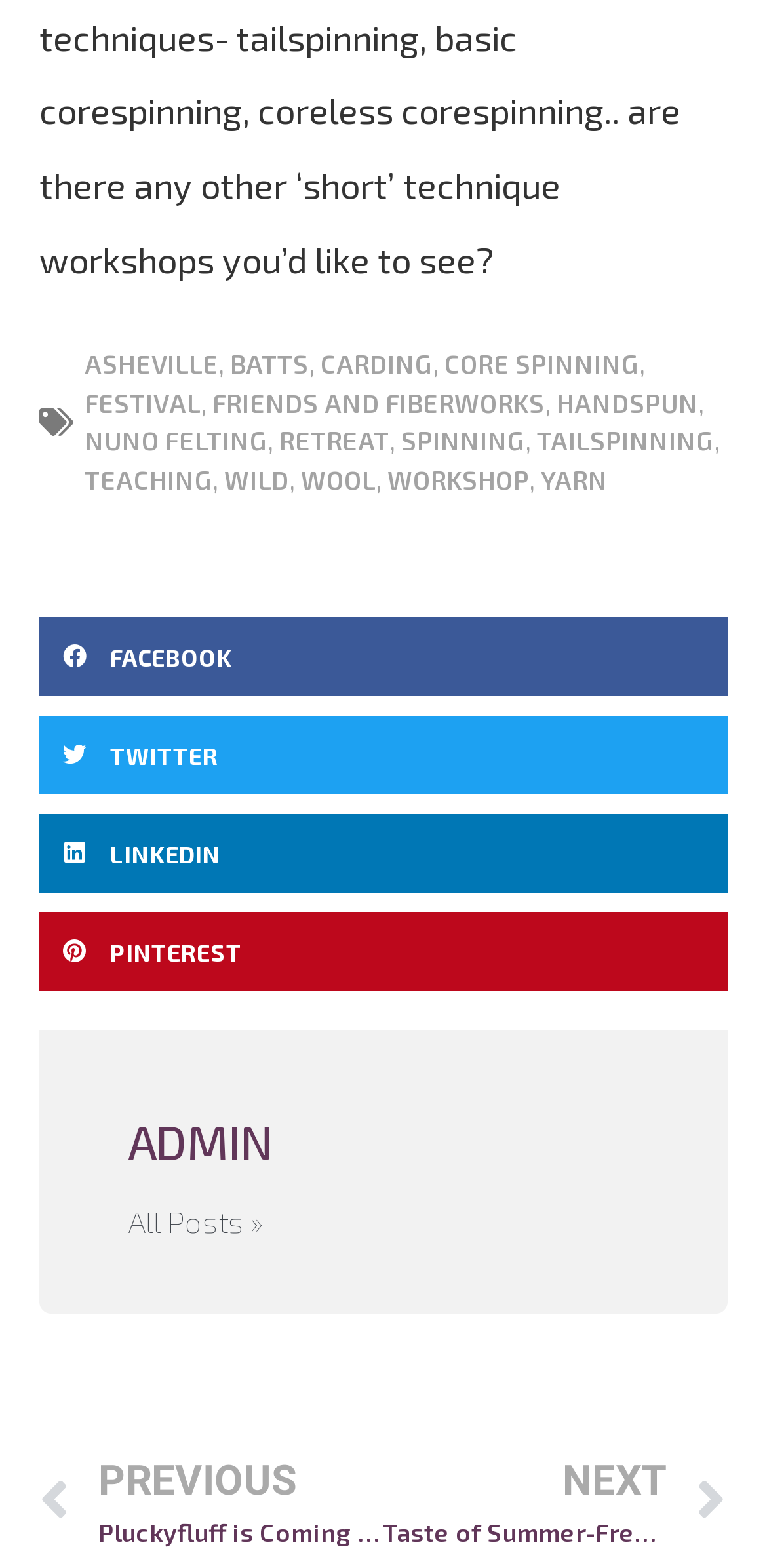Can you find the bounding box coordinates for the element that needs to be clicked to execute this instruction: "View the 'NEXT' post"? The coordinates should be given as four float numbers between 0 and 1, i.e., [left, top, right, bottom].

[0.499, 0.926, 0.946, 0.989]